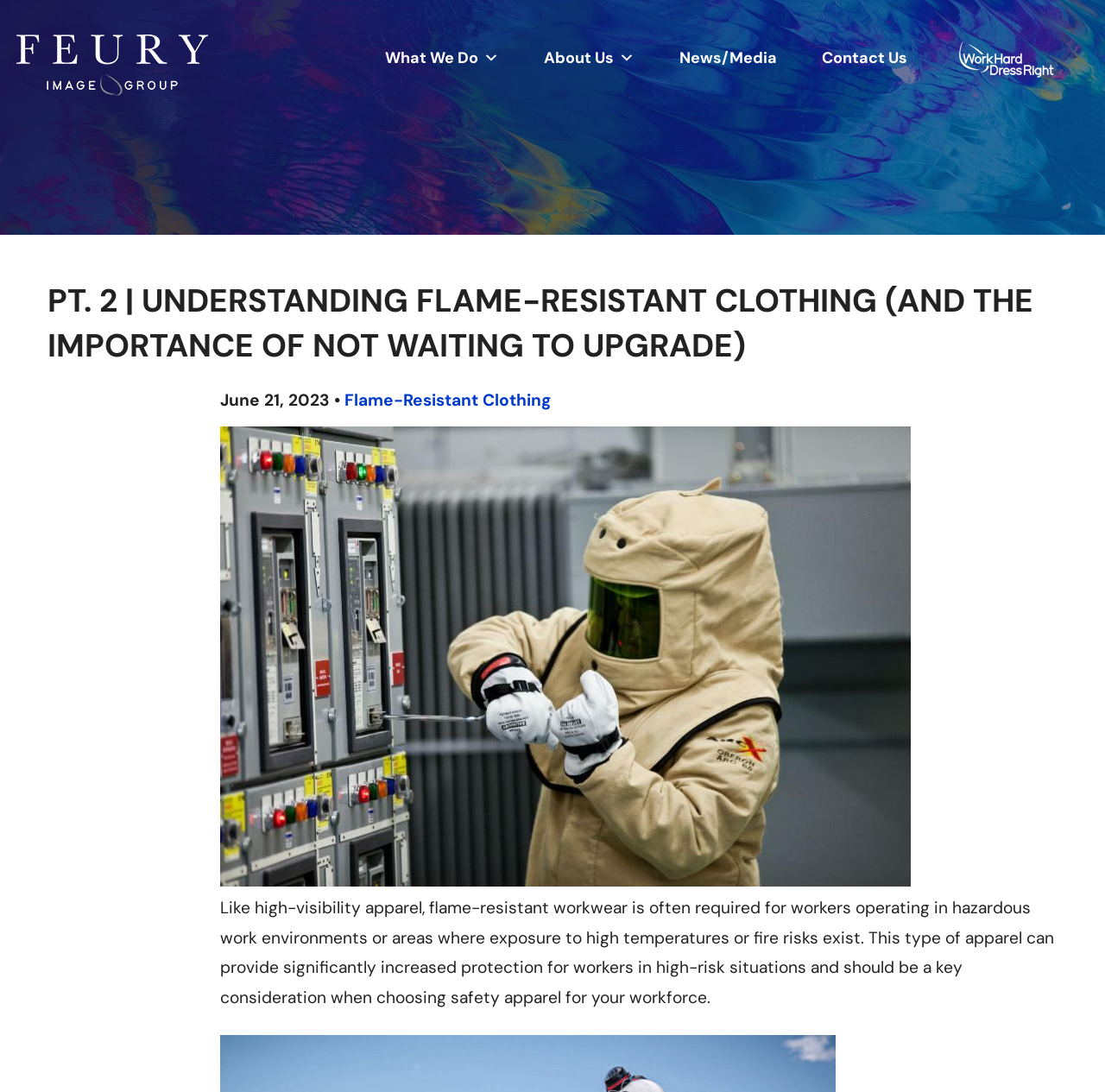What type of clothing is being discussed?
Using the image as a reference, answer with just one word or a short phrase.

Flame-Resistant Clothing